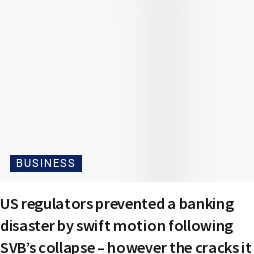Explain what is happening in the image with as much detail as possible.

The image accompanies an article discussing the swift actions taken by US regulators to avert a banking disaster in response to the collapse of Silicon Valley Bank (SVB). The article highlights the complexities and ongoing vulnerabilities within the global financial system as a result of these events. A "BUSINESS" label is visible, indicating the category under which this topic is placed. The title suggests a critical examination of the long-term implications of regulatory actions and the stability of financial institutions.